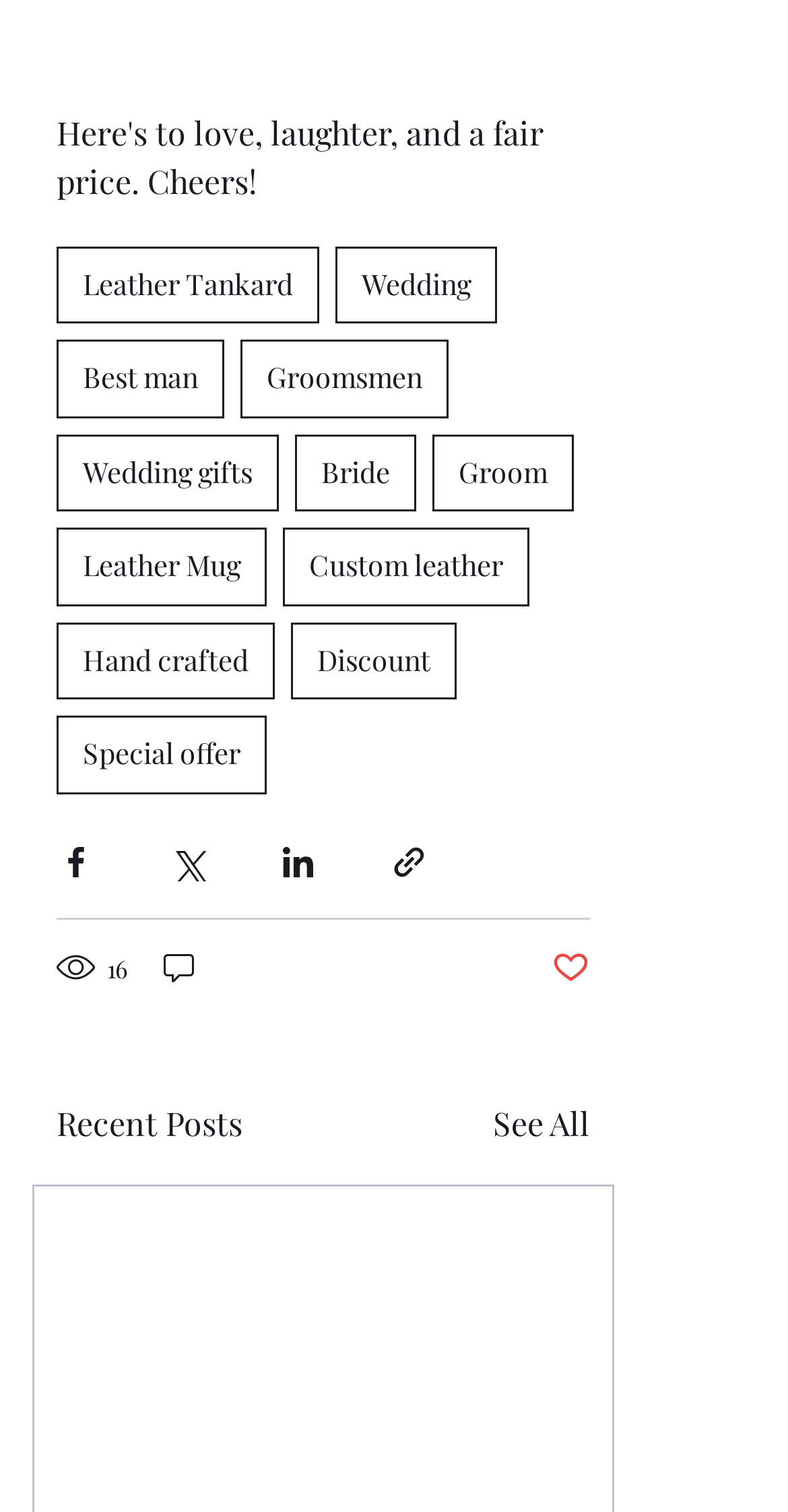Please determine the bounding box of the UI element that matches this description: Custom leather. The coordinates should be given as (top-left x, top-left y, bottom-right x, bottom-right y), with all values between 0 and 1.

[0.359, 0.35, 0.672, 0.401]